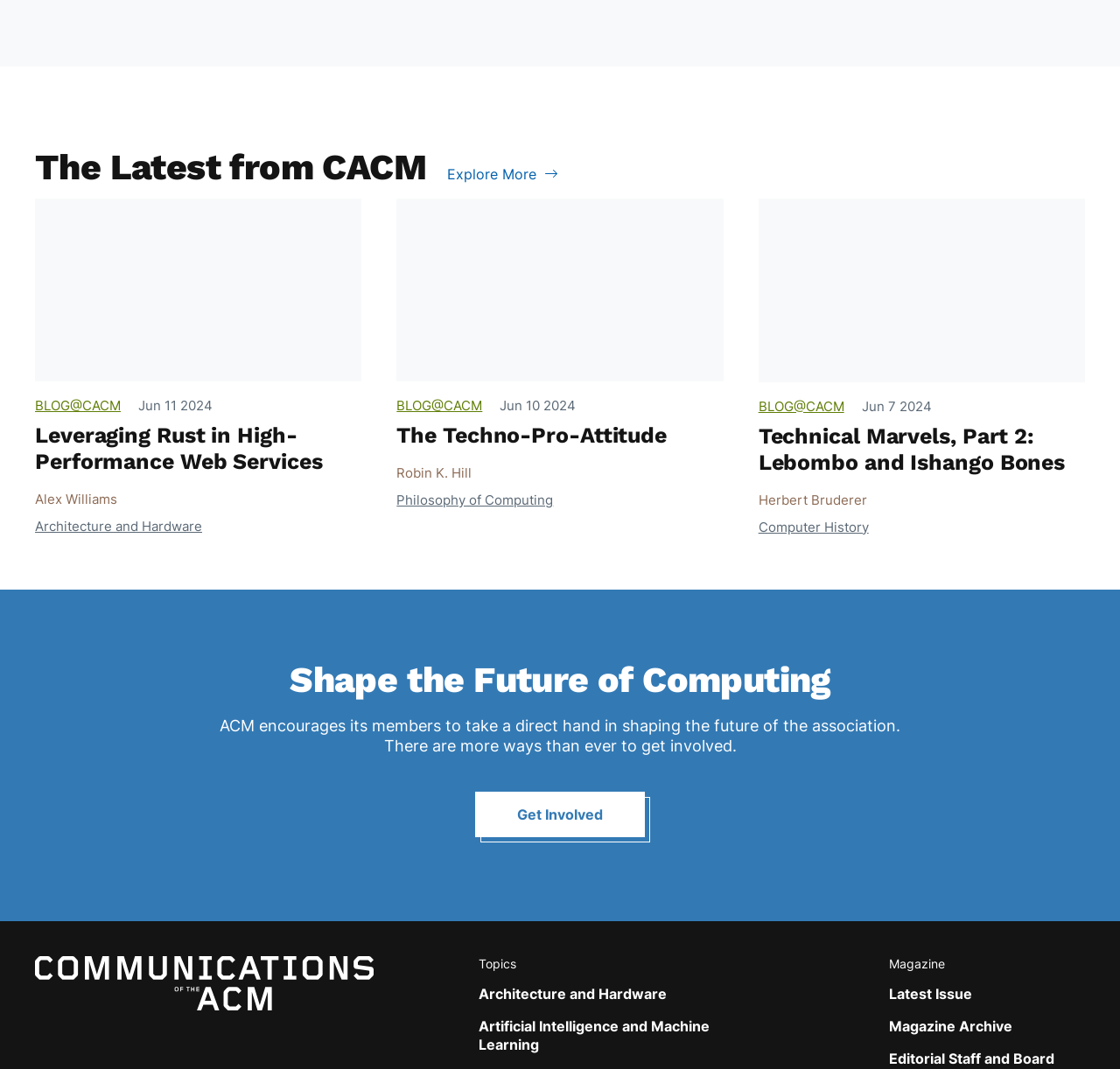Given the description "The Latest from CACM", provide the bounding box coordinates of the corresponding UI element.

[0.031, 0.136, 0.38, 0.176]